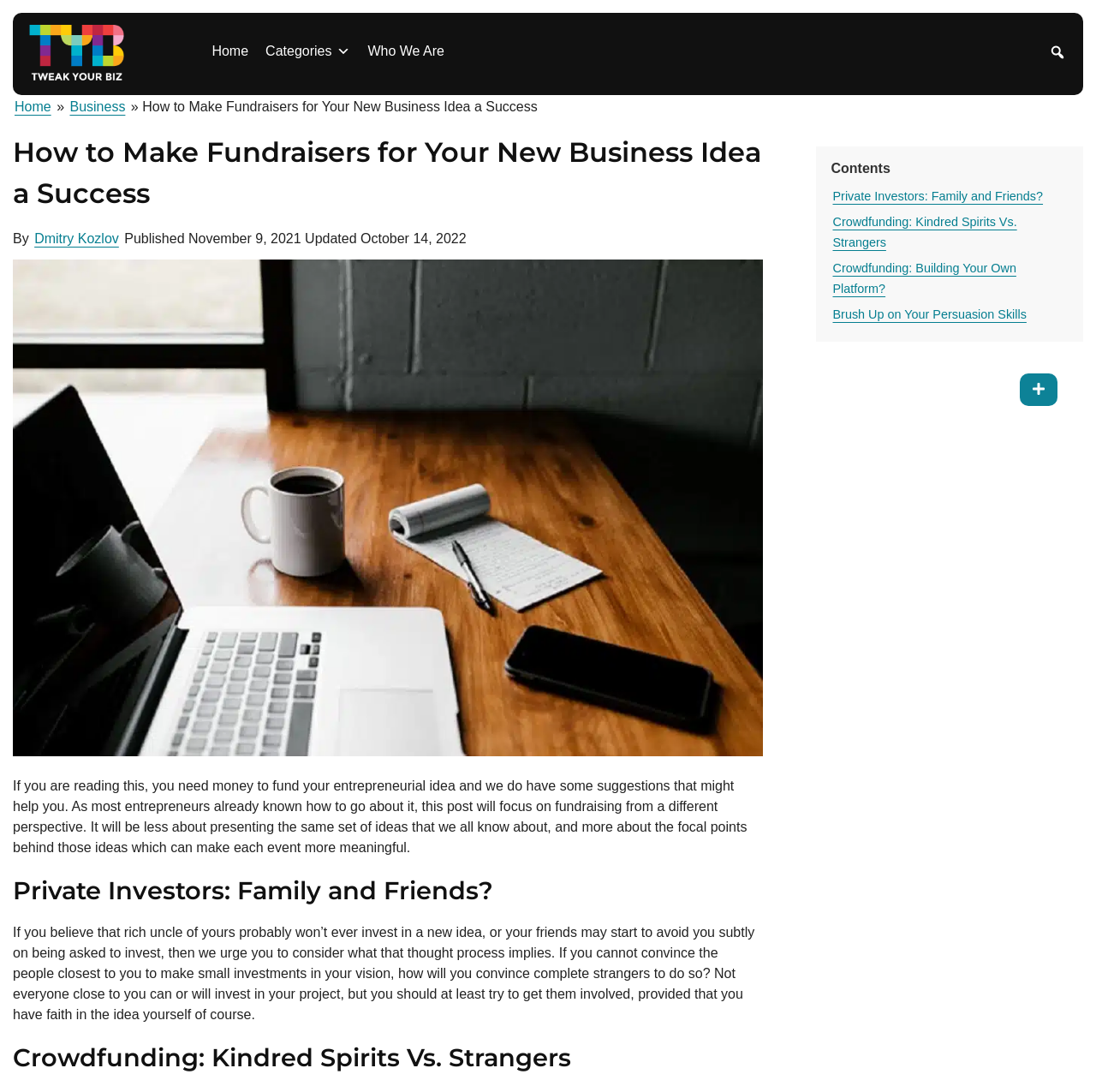What is the date of the last update?
Please respond to the question with a detailed and well-explained answer.

The date of the last update can be found by looking at the section that contains the publication and update dates. In this case, the section is located below the title and contains the text 'Updated October 14, 2022'.